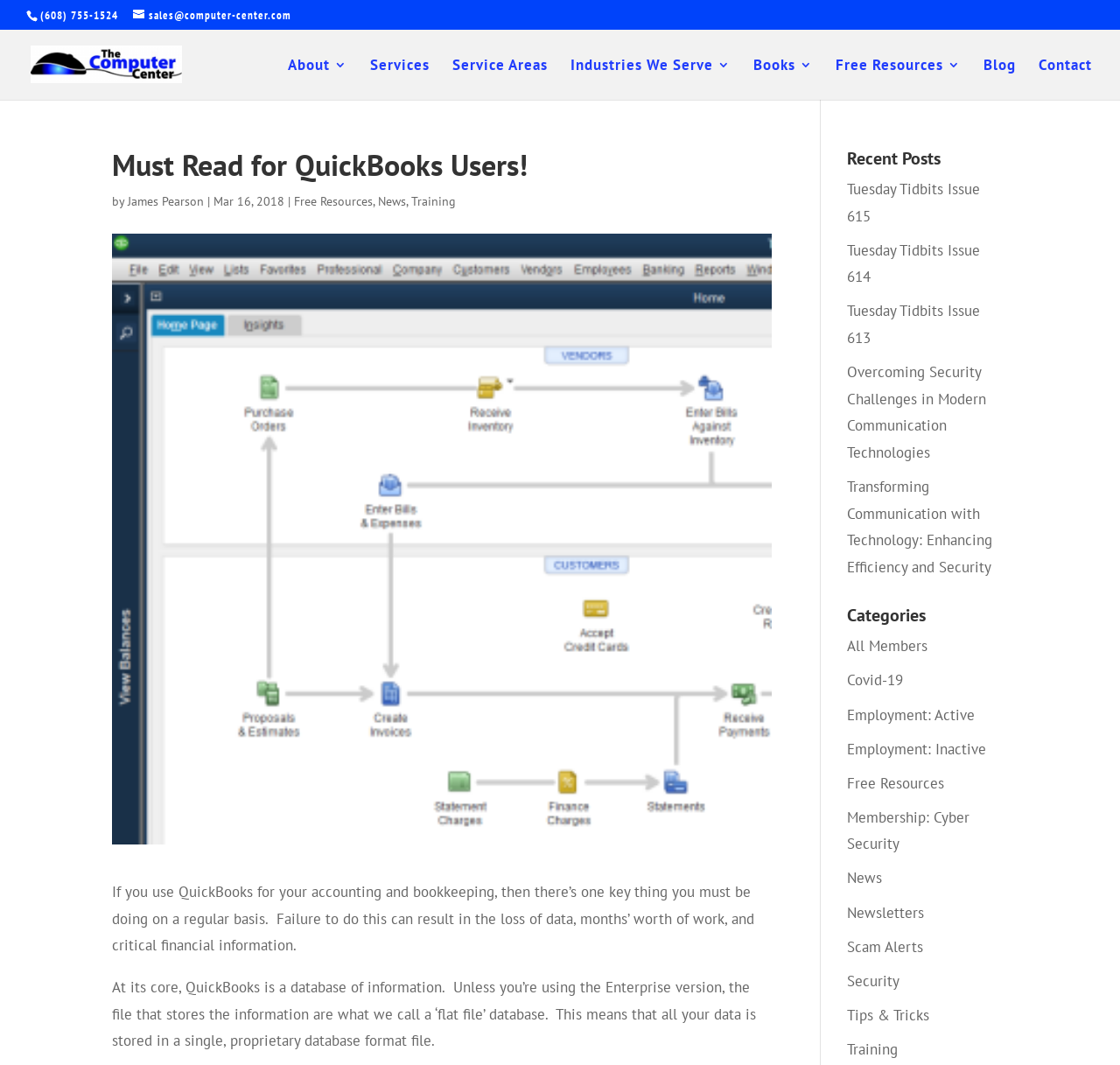Respond with a single word or phrase:
What is the phone number at the top of the page?

(608) 755-1524